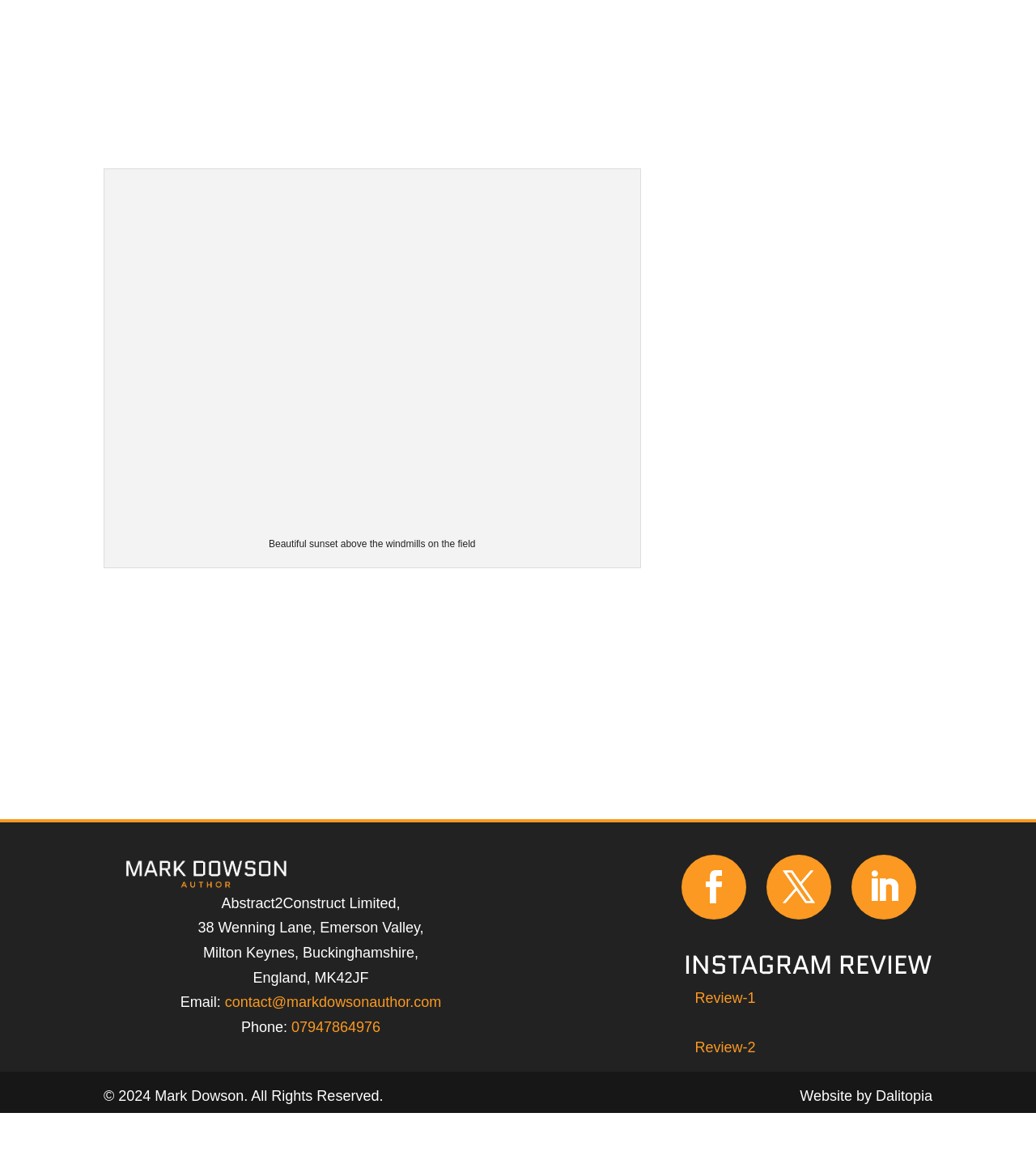Look at the image and give a detailed response to the following question: What is the company name?

The company name is mentioned in the StaticText 'Abstract2Construct Limited,' which is located below the author's name and image.